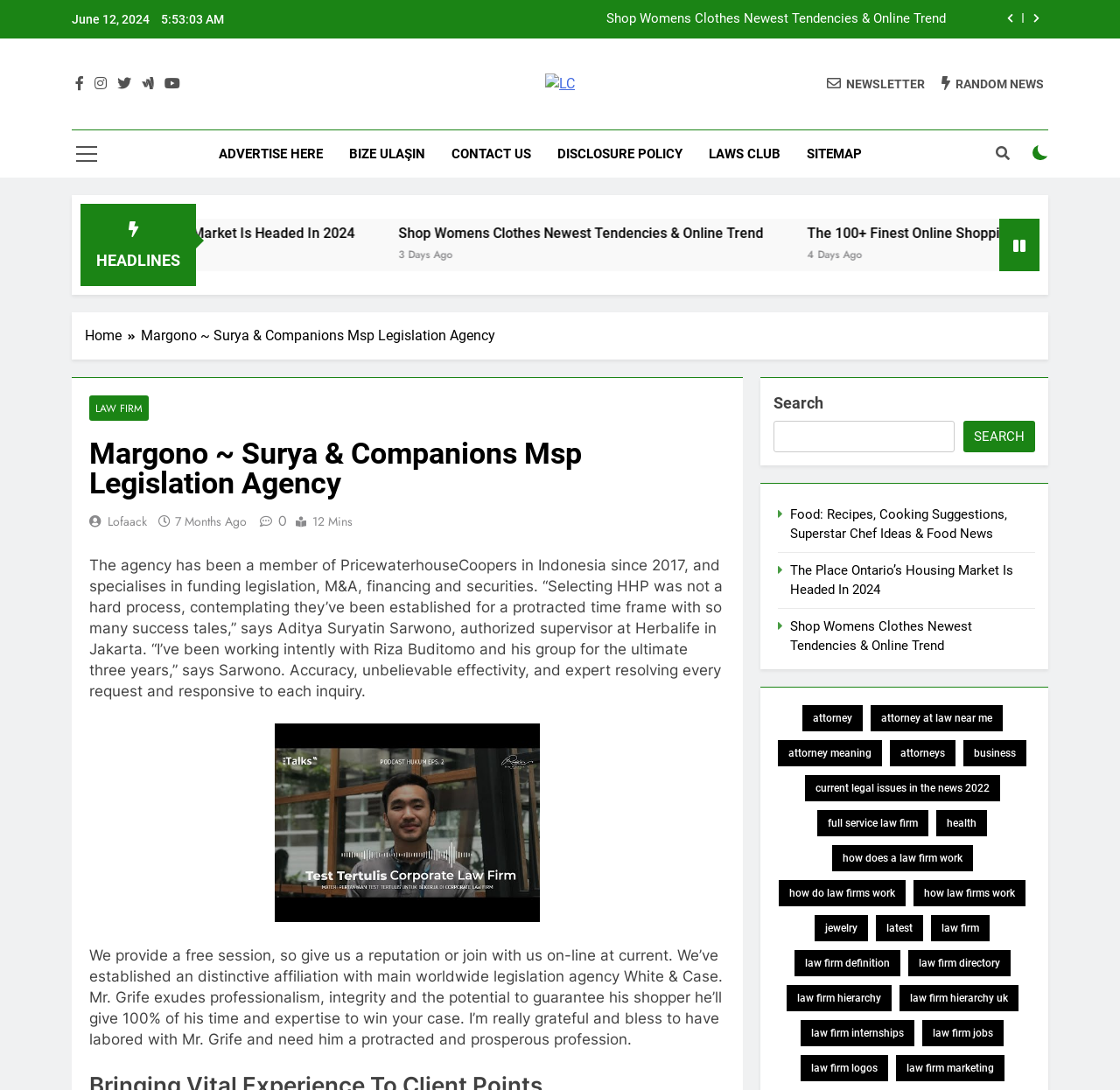Please predict the bounding box coordinates (top-left x, top-left y, bottom-right x, bottom-right y) for the UI element in the screenshot that fits the description: how law firms work

[0.816, 0.807, 0.916, 0.831]